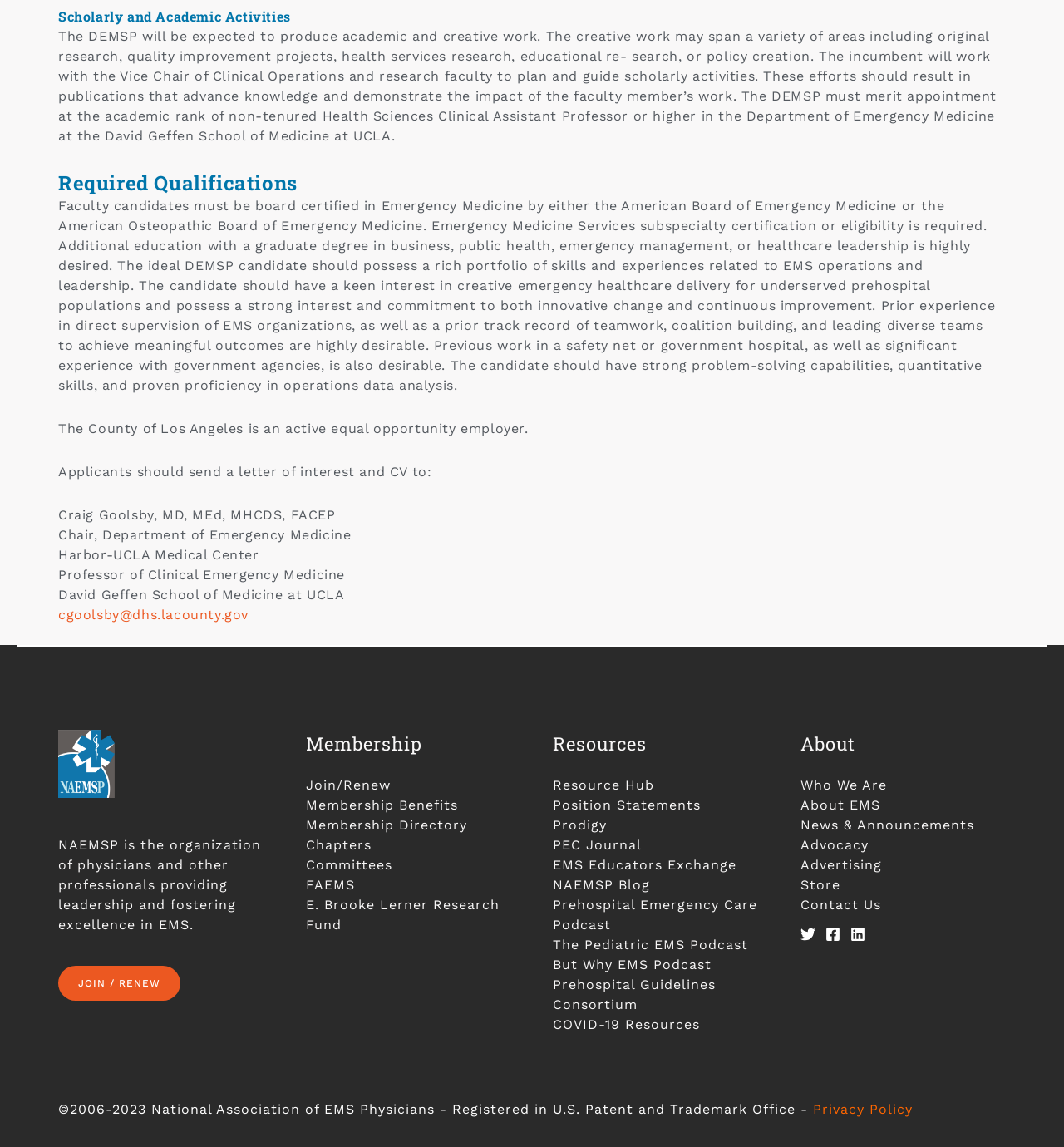What is the job title of the DEMSP?
Answer with a single word or phrase, using the screenshot for reference.

Director of EMS Physicians